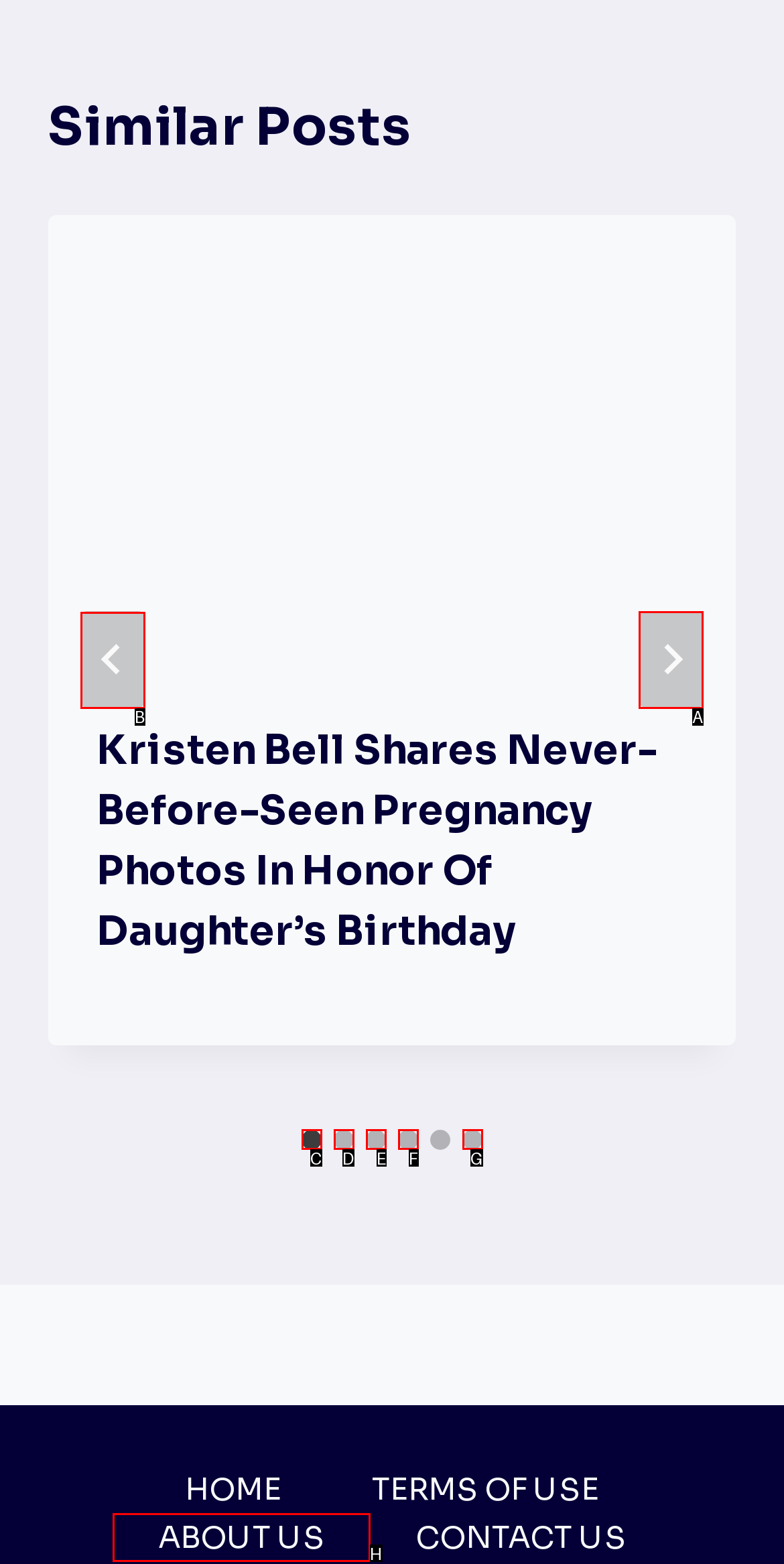Select the letter associated with the UI element you need to click to perform the following action: Go to the next slide
Reply with the correct letter from the options provided.

A